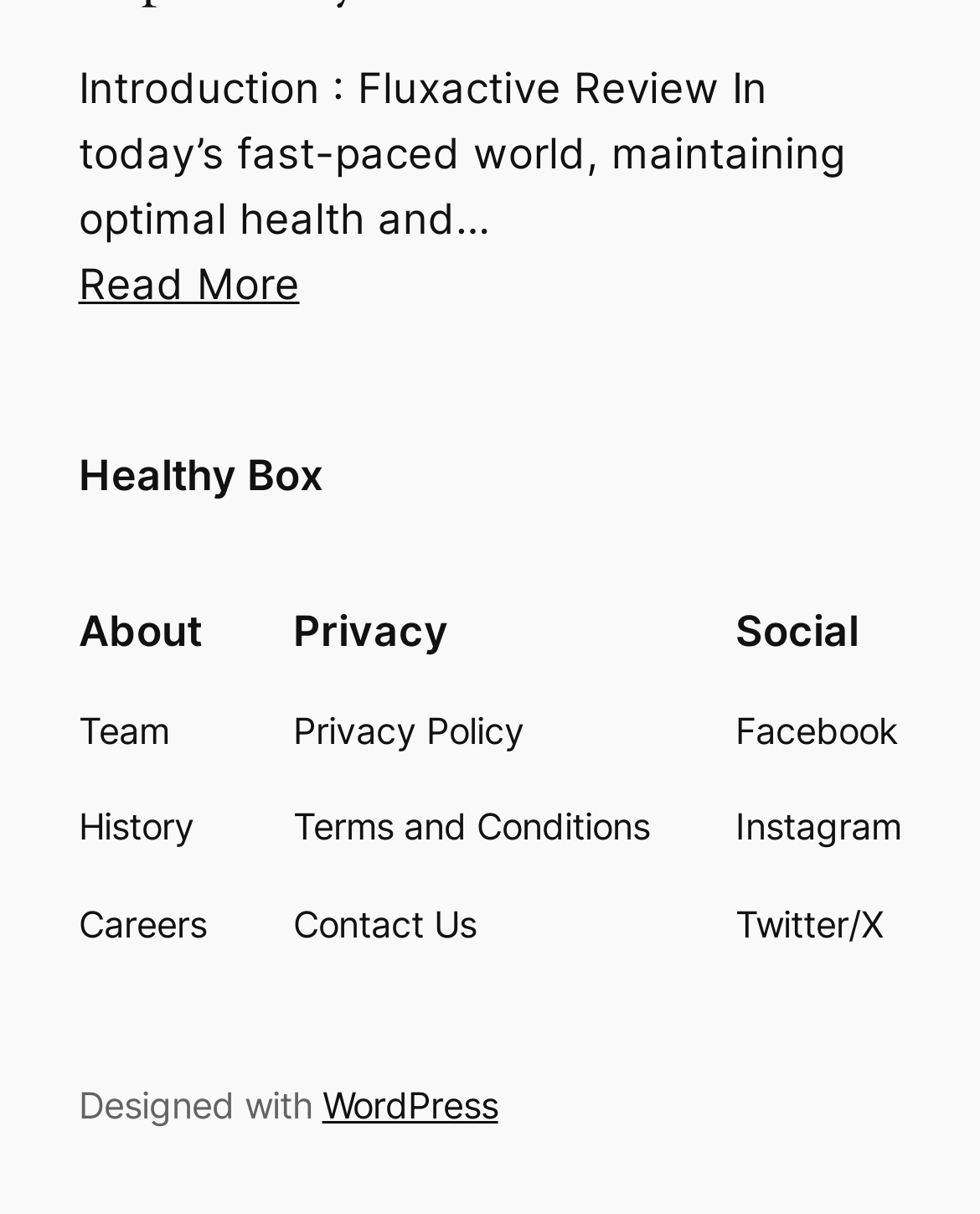Find the bounding box coordinates of the area that needs to be clicked in order to achieve the following instruction: "Follow on Facebook". The coordinates should be specified as four float numbers between 0 and 1, i.e., [left, top, right, bottom].

[0.751, 0.58, 0.917, 0.626]